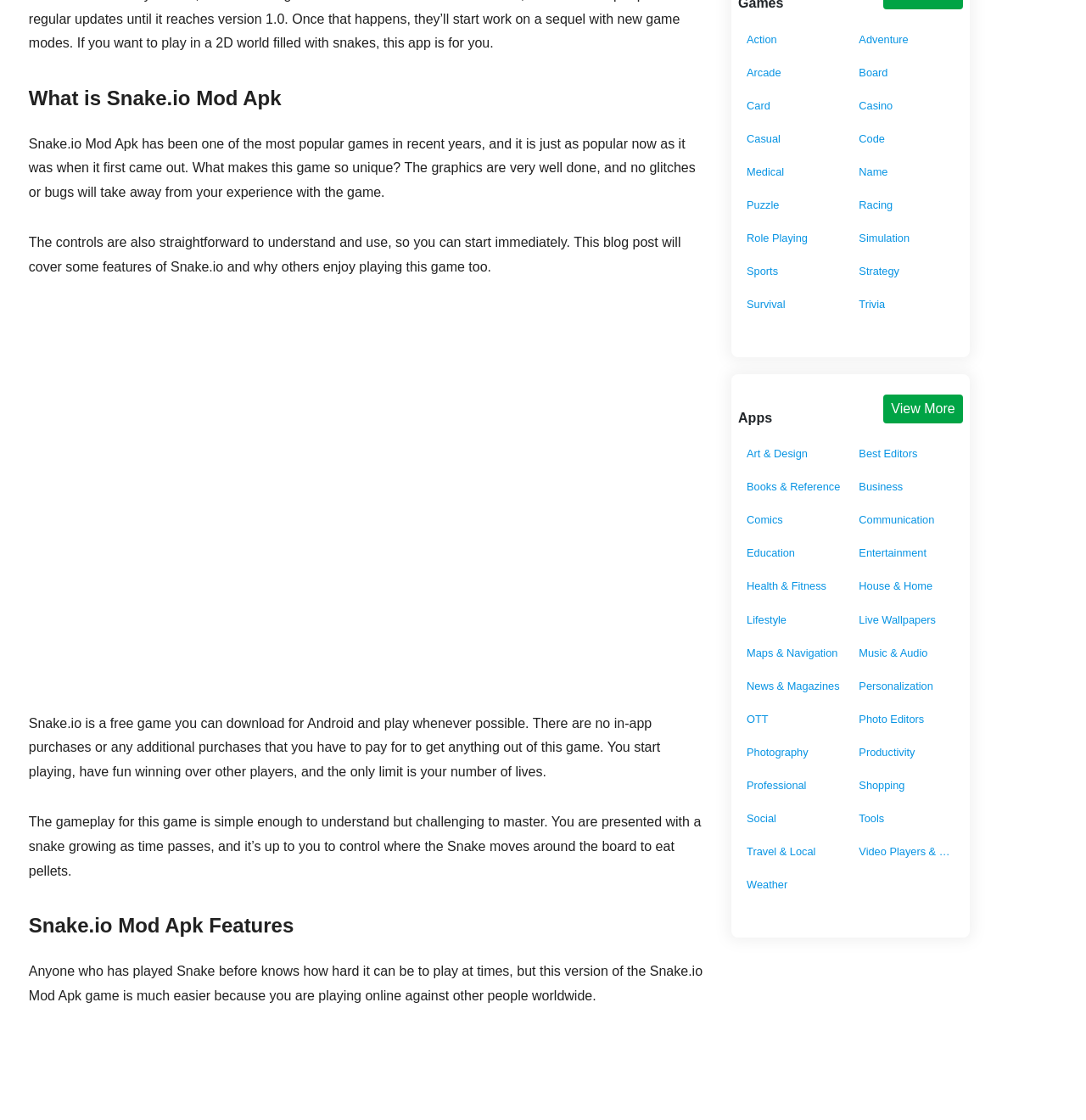Can you show the bounding box coordinates of the region to click on to complete the task described in the instruction: "Click on Adventure"?

[0.791, 0.027, 0.879, 0.044]